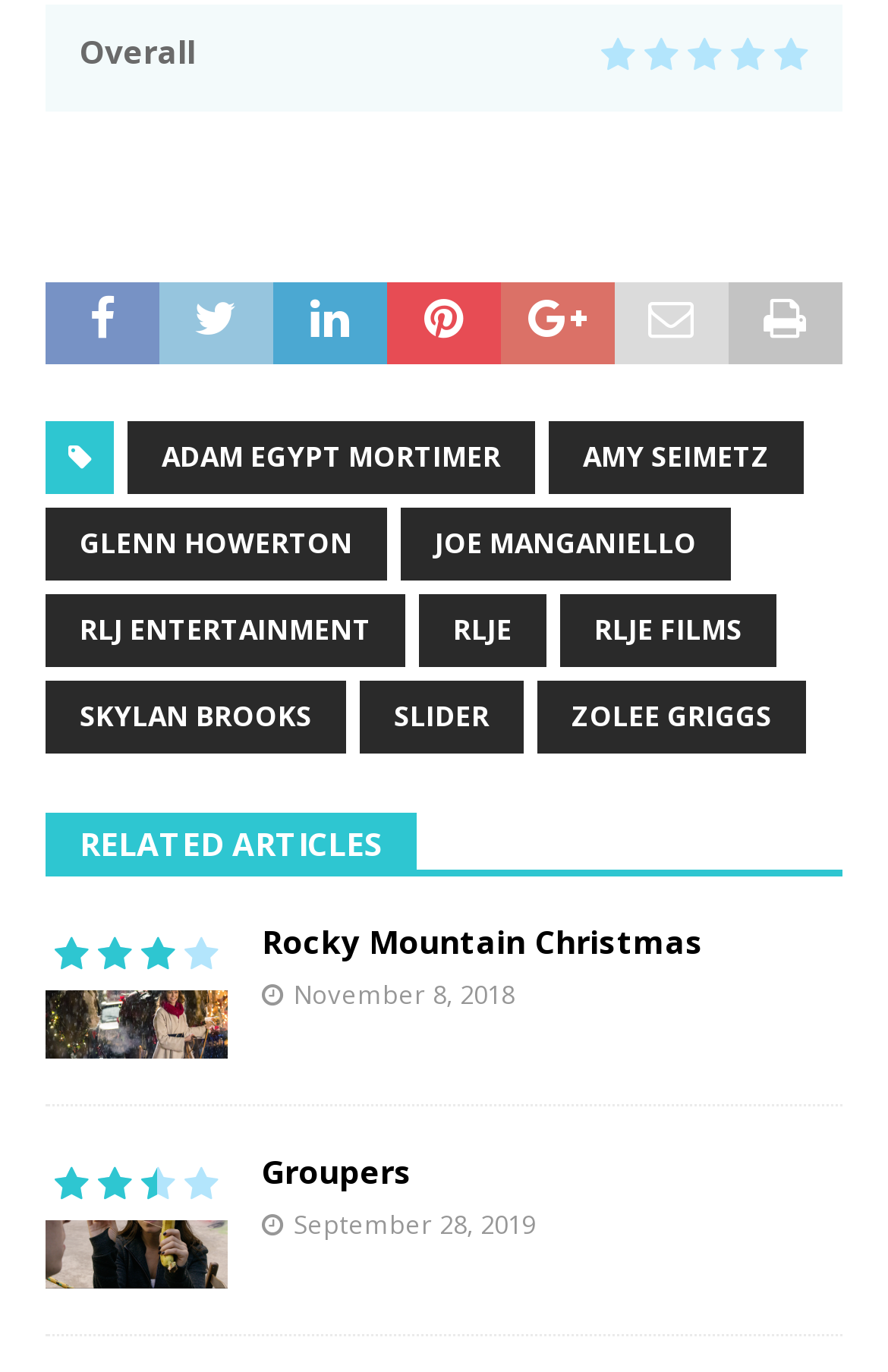Locate the UI element described as follows: "title="Groupers"". Return the bounding box coordinates as four float numbers between 0 and 1 in the order [left, top, right, bottom].

[0.051, 0.84, 0.256, 0.94]